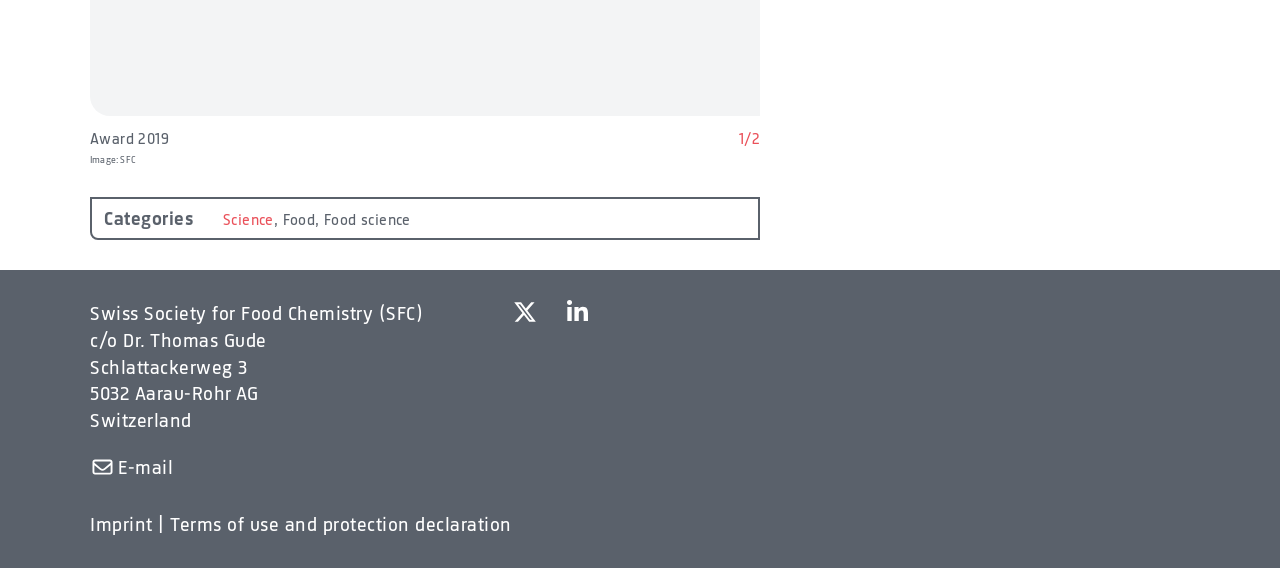Refer to the image and answer the question with as much detail as possible: What is the category mentioned on the webpage?

The answer can be found in the StaticText element with the text 'Food science' located at [0.253, 0.368, 0.321, 0.403]. This element is located near the 'Categories' heading and the 'Food' label, suggesting that it is a category related to food.